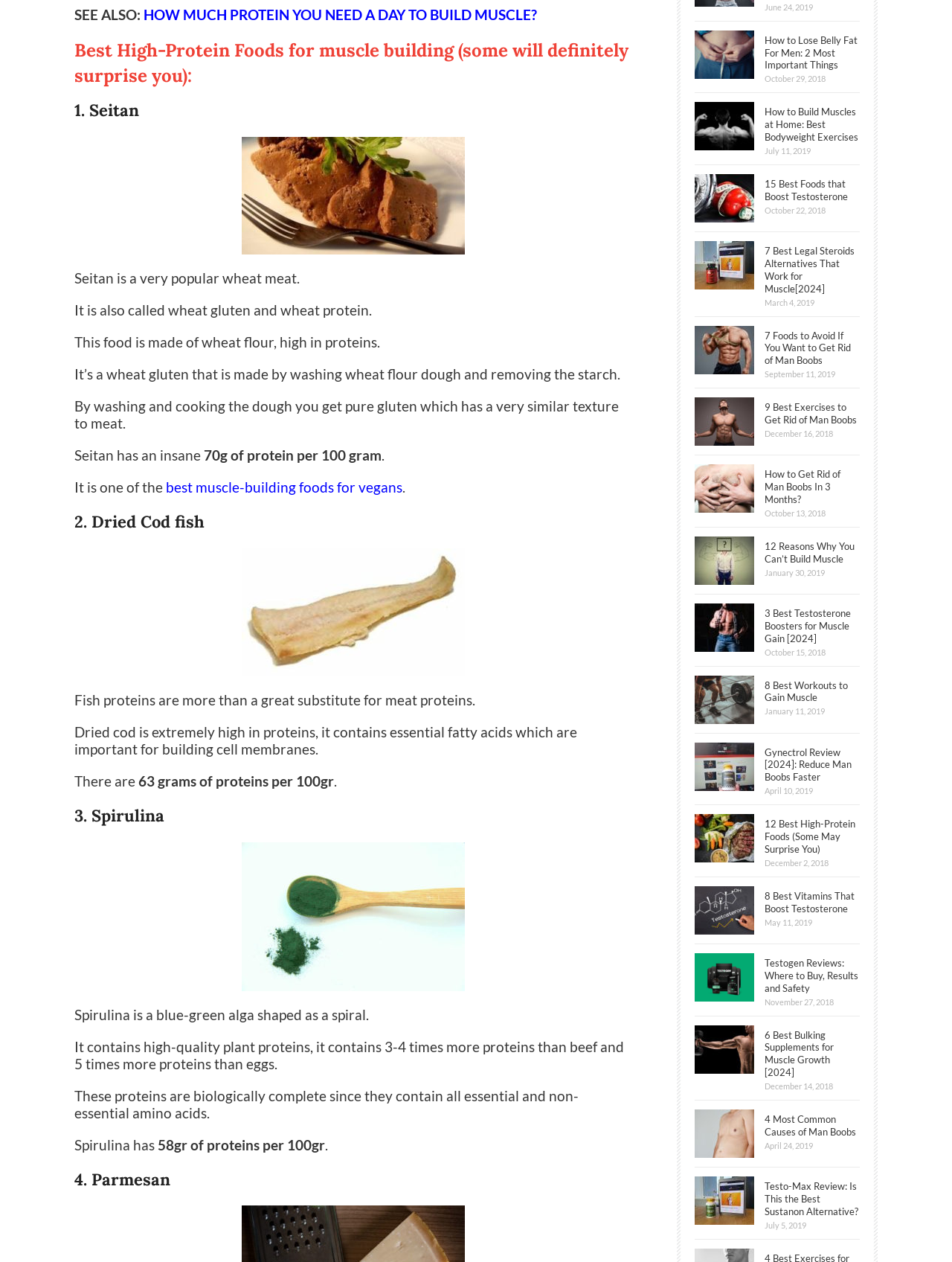Find the bounding box coordinates of the element you need to click on to perform this action: 'Explore 'Best exercise to get rid of man boobs''. The coordinates should be represented by four float values between 0 and 1, in the format [left, top, right, bottom].

[0.73, 0.328, 0.792, 0.338]